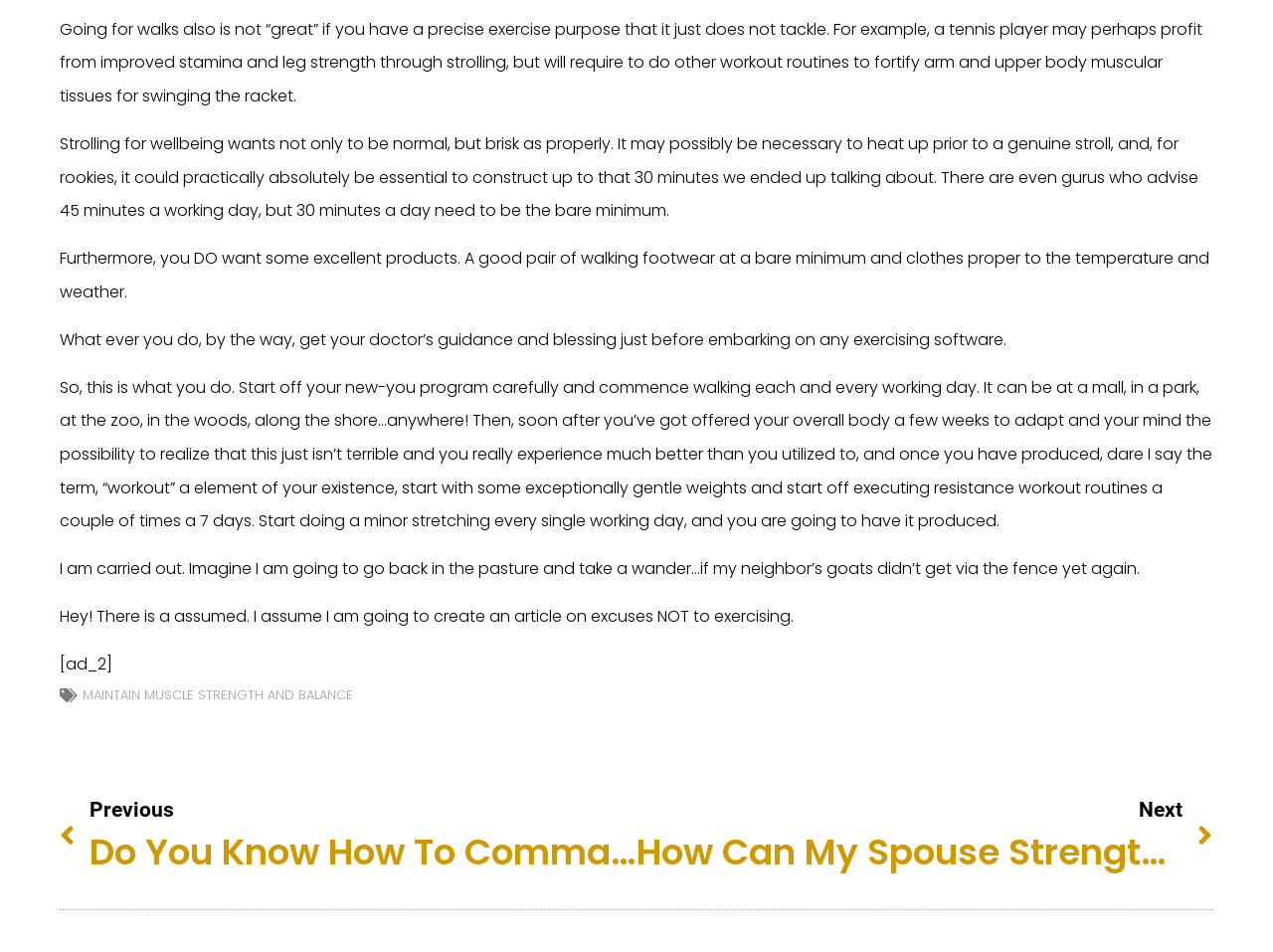What should you do before starting an exercise program?
Can you give a detailed and elaborate answer to the question?

The webpage advises that before embarking on any exercise program, it is necessary to get your doctor's guidance and blessing.